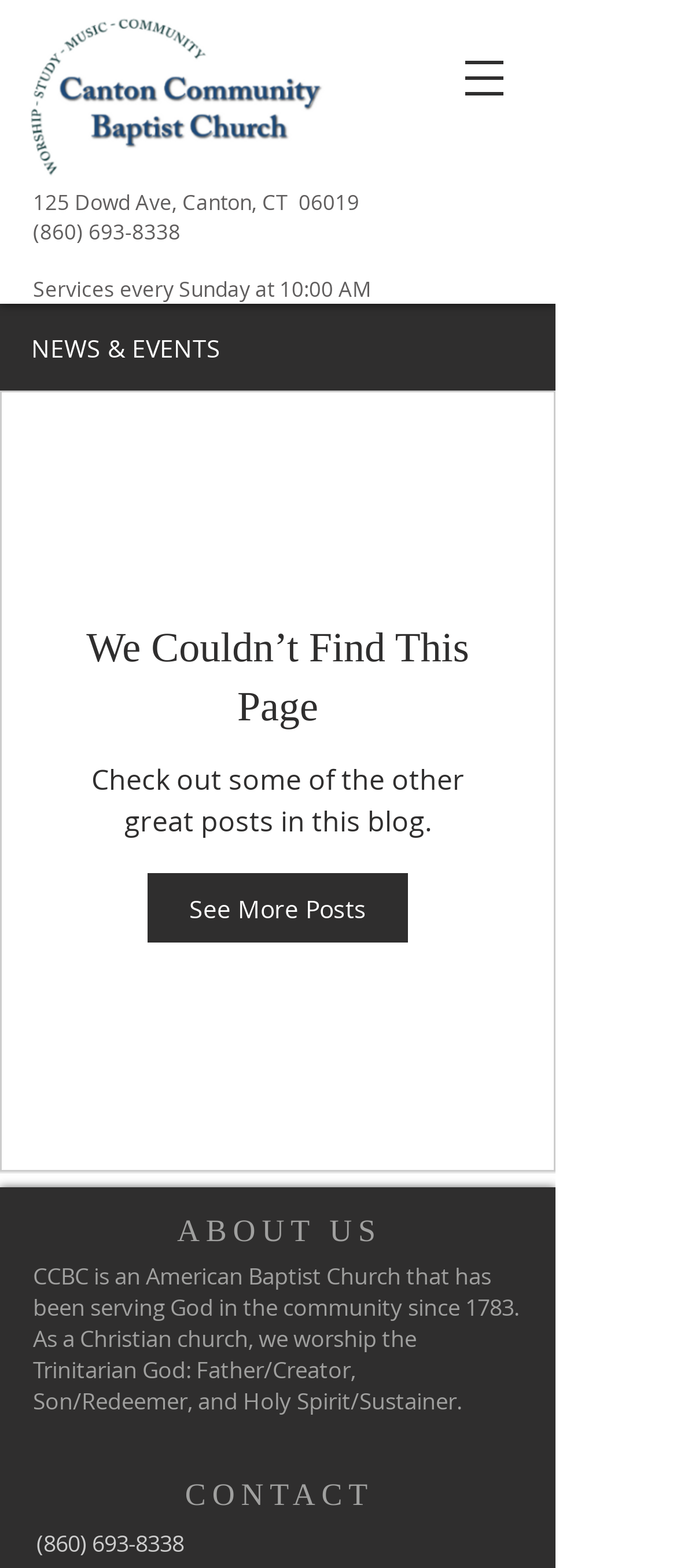What is the name of the church?
Kindly offer a detailed explanation using the data available in the image.

I inferred the name of the church by looking at the logo and the overall content of the page, which suggests that it is the website of Canton Community Baptist Church.